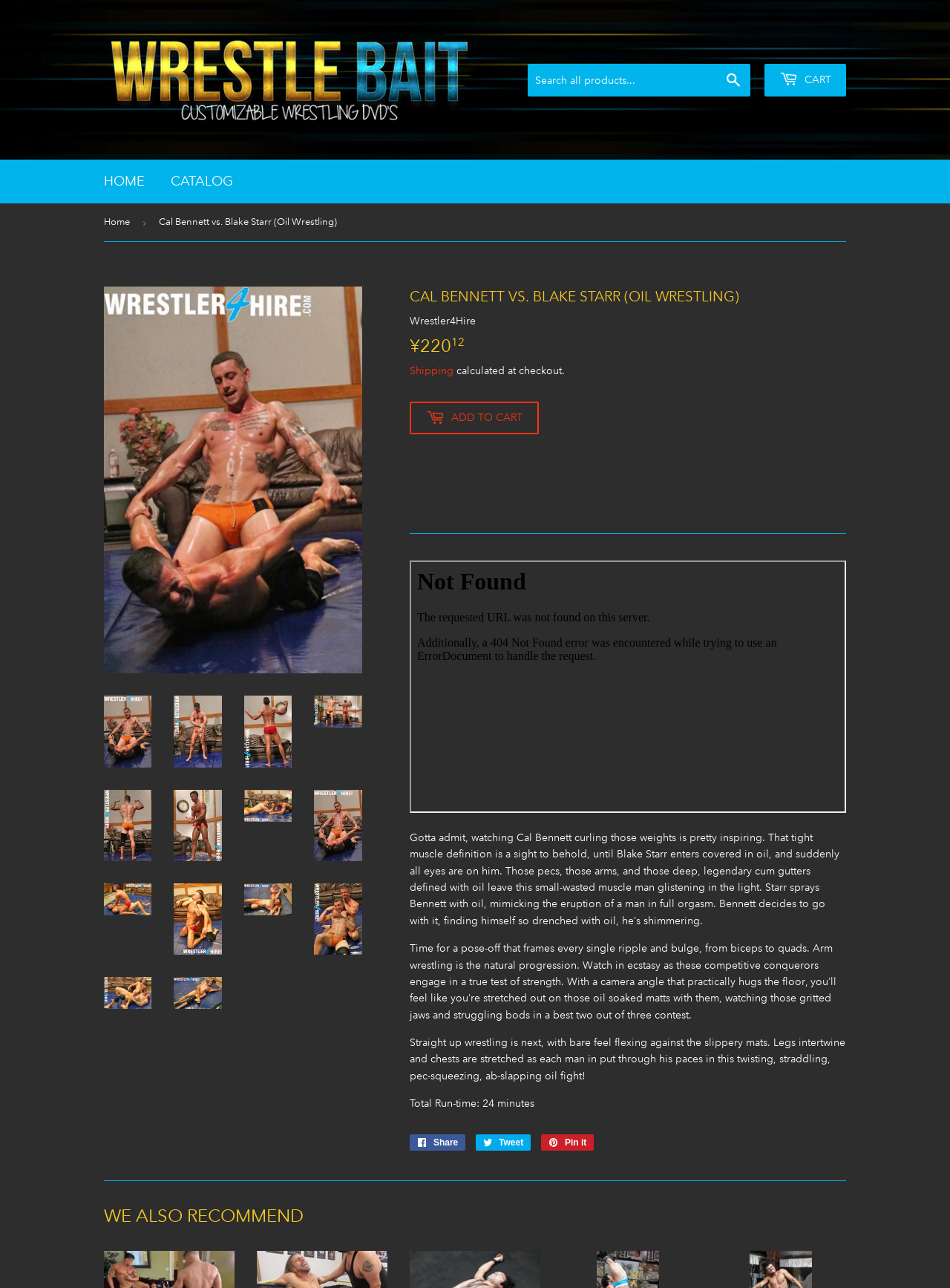Identify the bounding box for the UI element described as: "Cart 0". The coordinates should be four float numbers between 0 and 1, i.e., [left, top, right, bottom].

[0.805, 0.049, 0.891, 0.075]